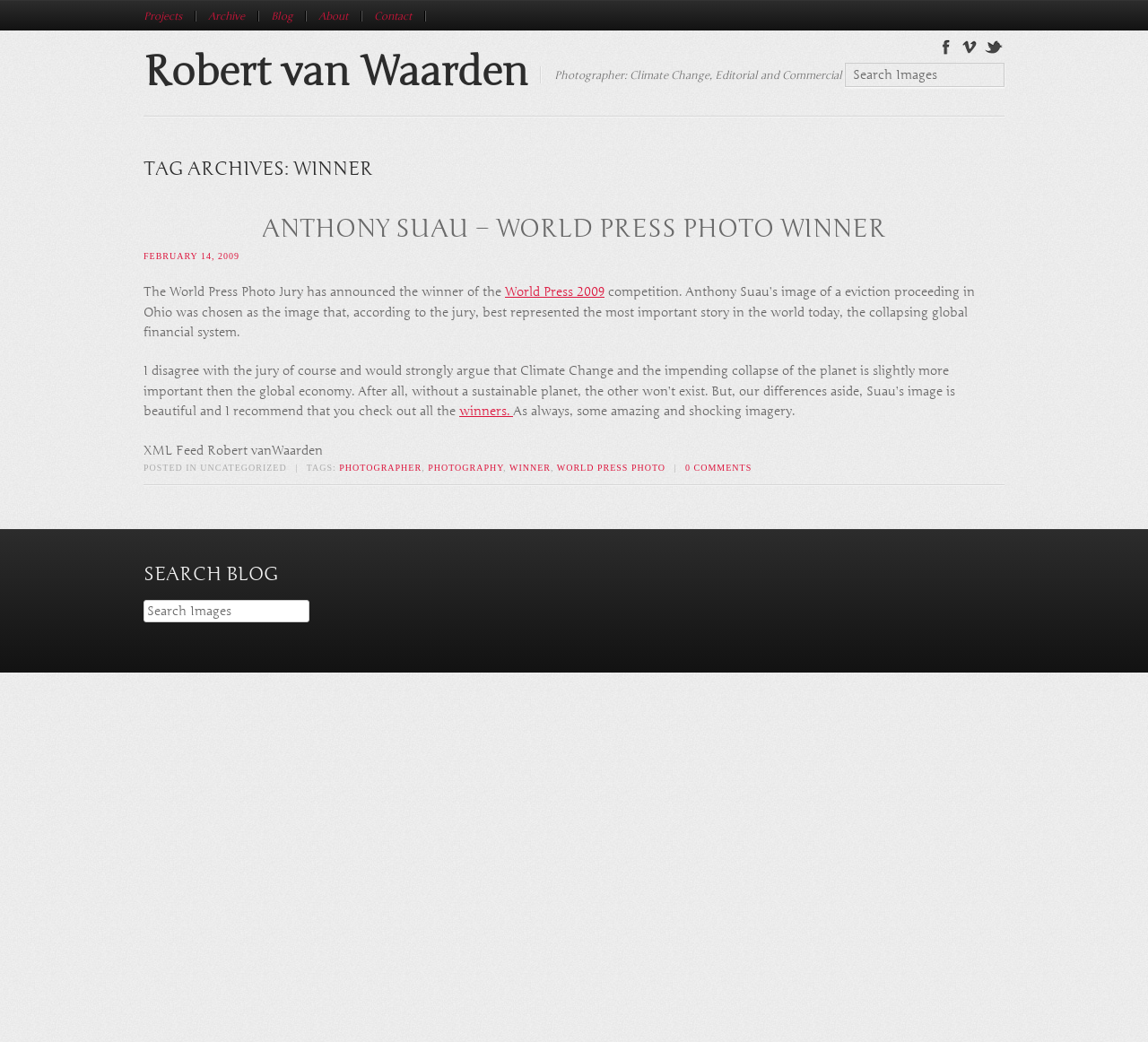Can you provide the bounding box coordinates for the element that should be clicked to implement the instruction: "Search for images"?

[0.736, 0.06, 0.875, 0.083]